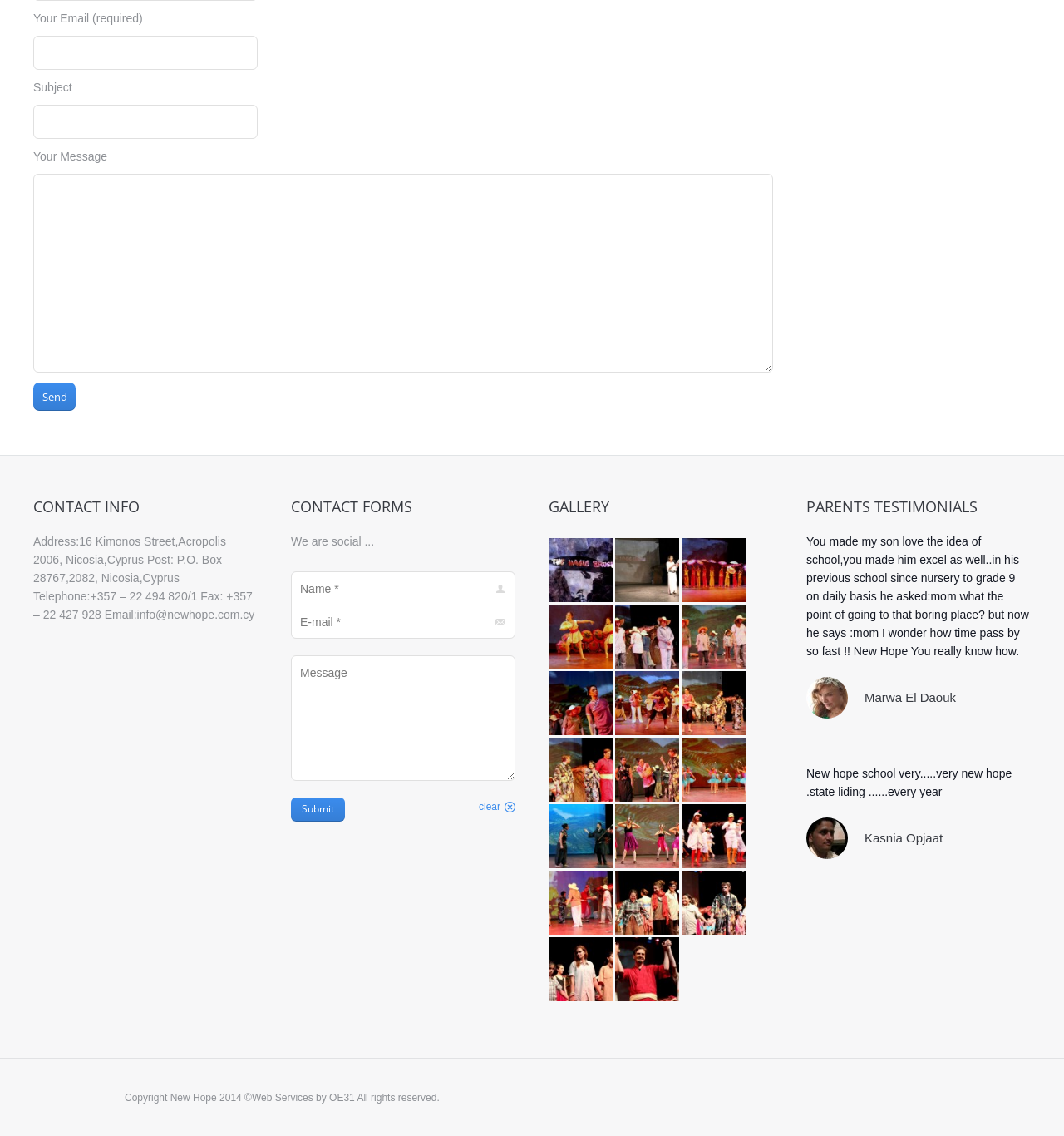What is the contact information of the school?
From the screenshot, supply a one-word or short-phrase answer.

Address, phone, fax, email